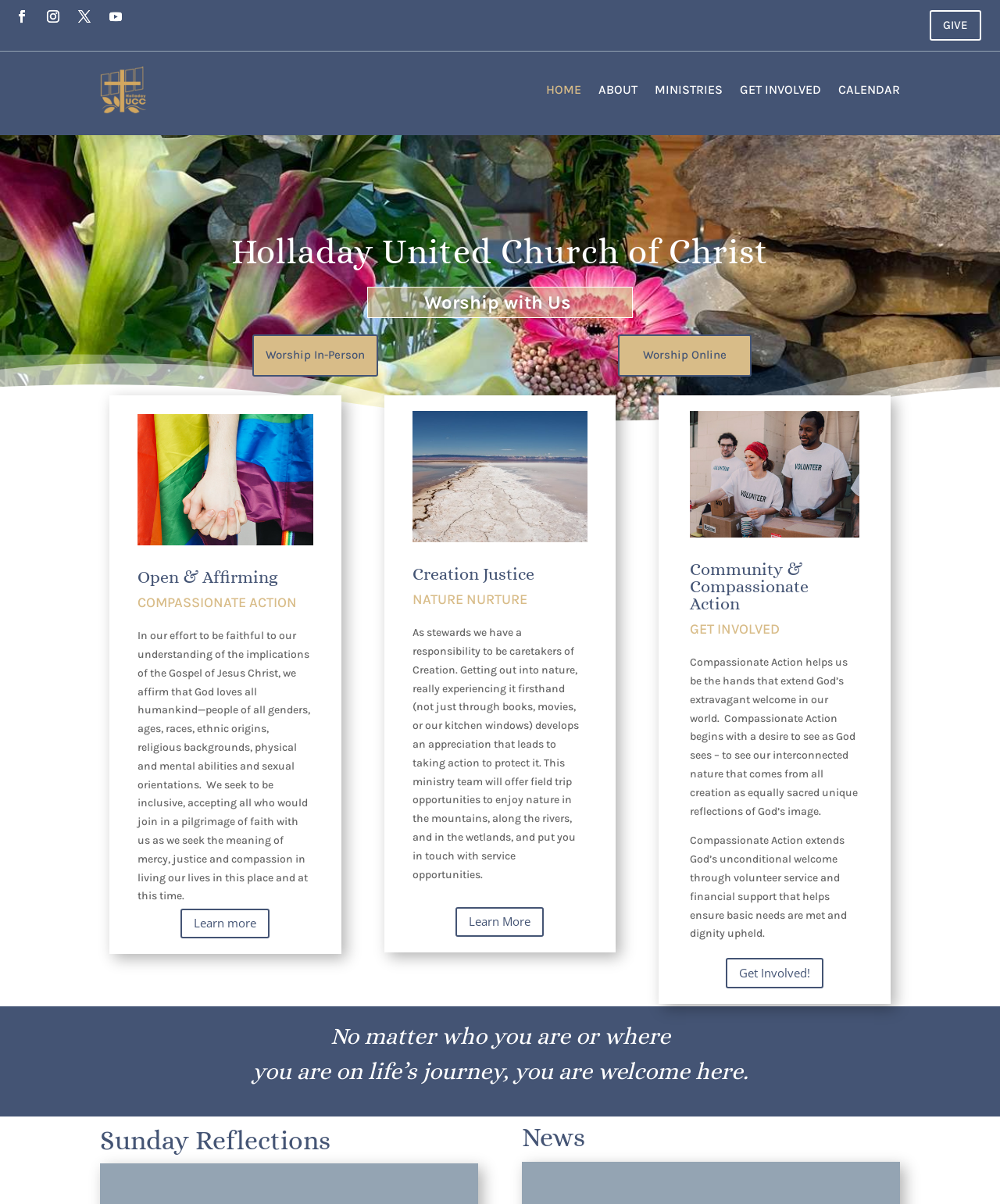Please predict the bounding box coordinates of the element's region where a click is necessary to complete the following instruction: "Learn more about Open & Affirming". The coordinates should be represented by four float numbers between 0 and 1, i.e., [left, top, right, bottom].

[0.181, 0.755, 0.27, 0.78]